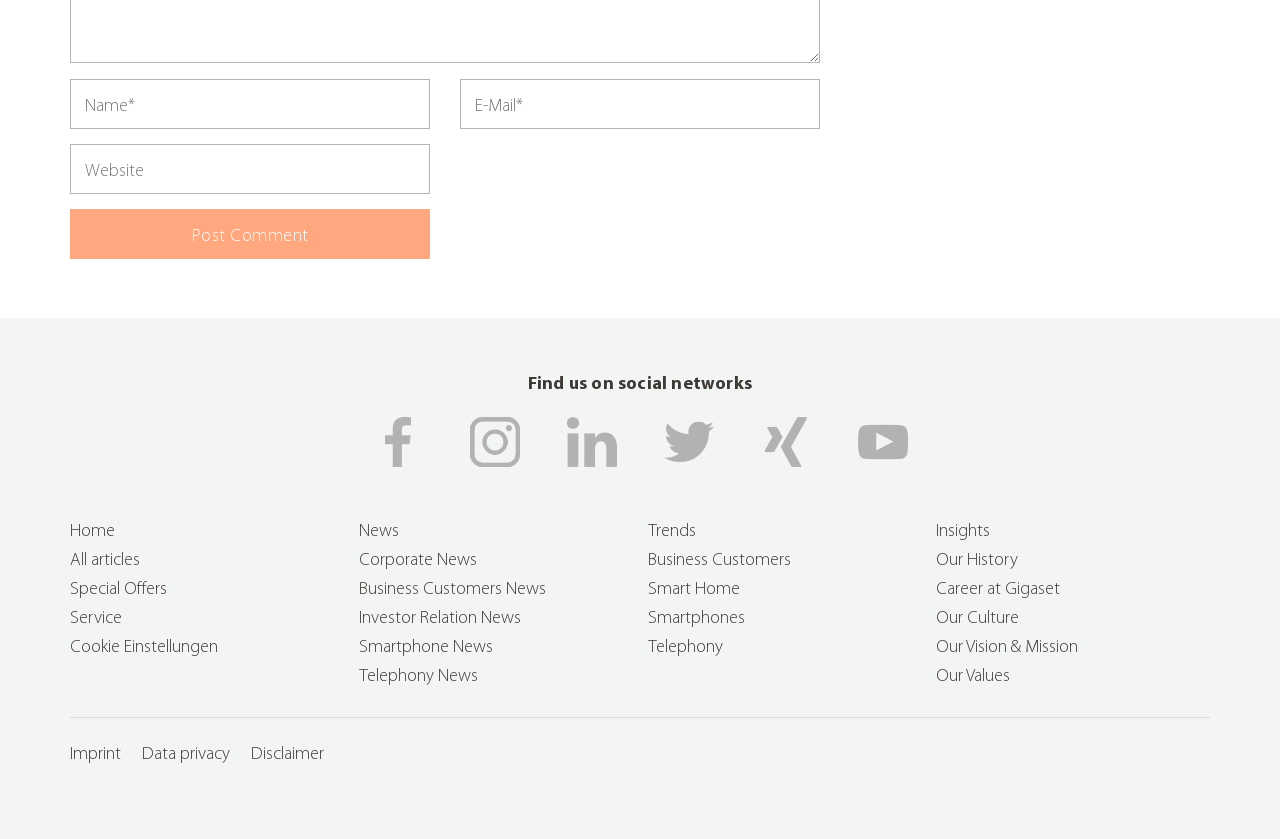Please determine the bounding box coordinates for the element that should be clicked to follow these instructions: "Go to Home page".

[0.055, 0.622, 0.09, 0.645]